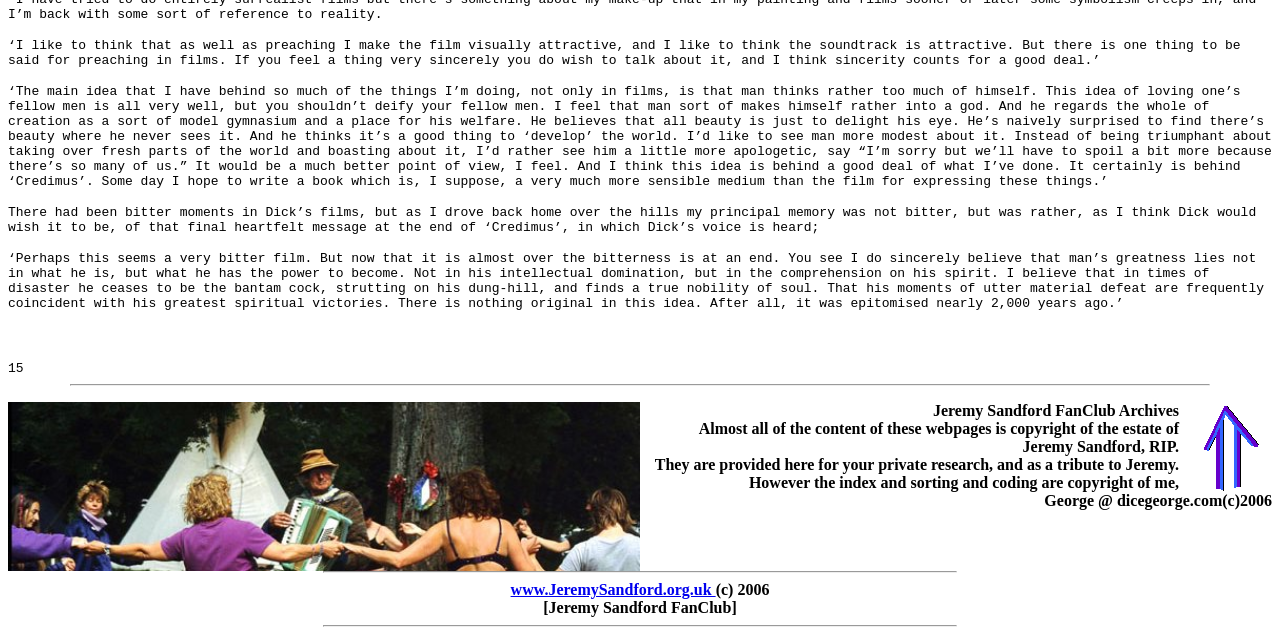Respond with a single word or phrase:
What is the copyright information for the webpage?

Mixed